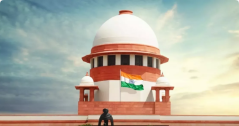By analyzing the image, answer the following question with a detailed response: How many domed structures are there in the image?

The building is distinguished by its large dome and is flanked by two smaller domed structures on either side, making a total of three domed structures in the image.